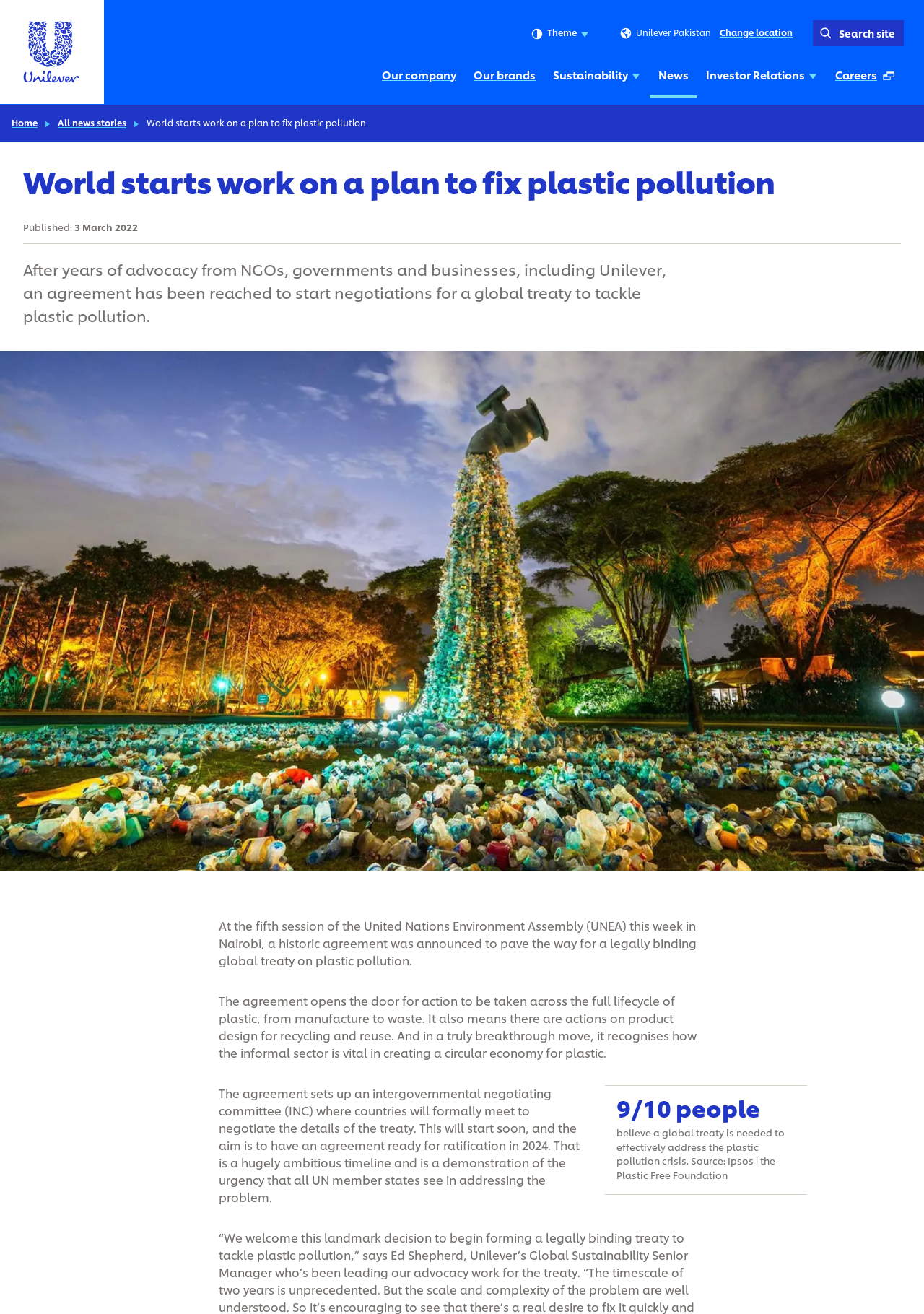Where was the United Nations Environment Assembly held?
Using the image as a reference, answer with just one word or a short phrase.

Nairobi